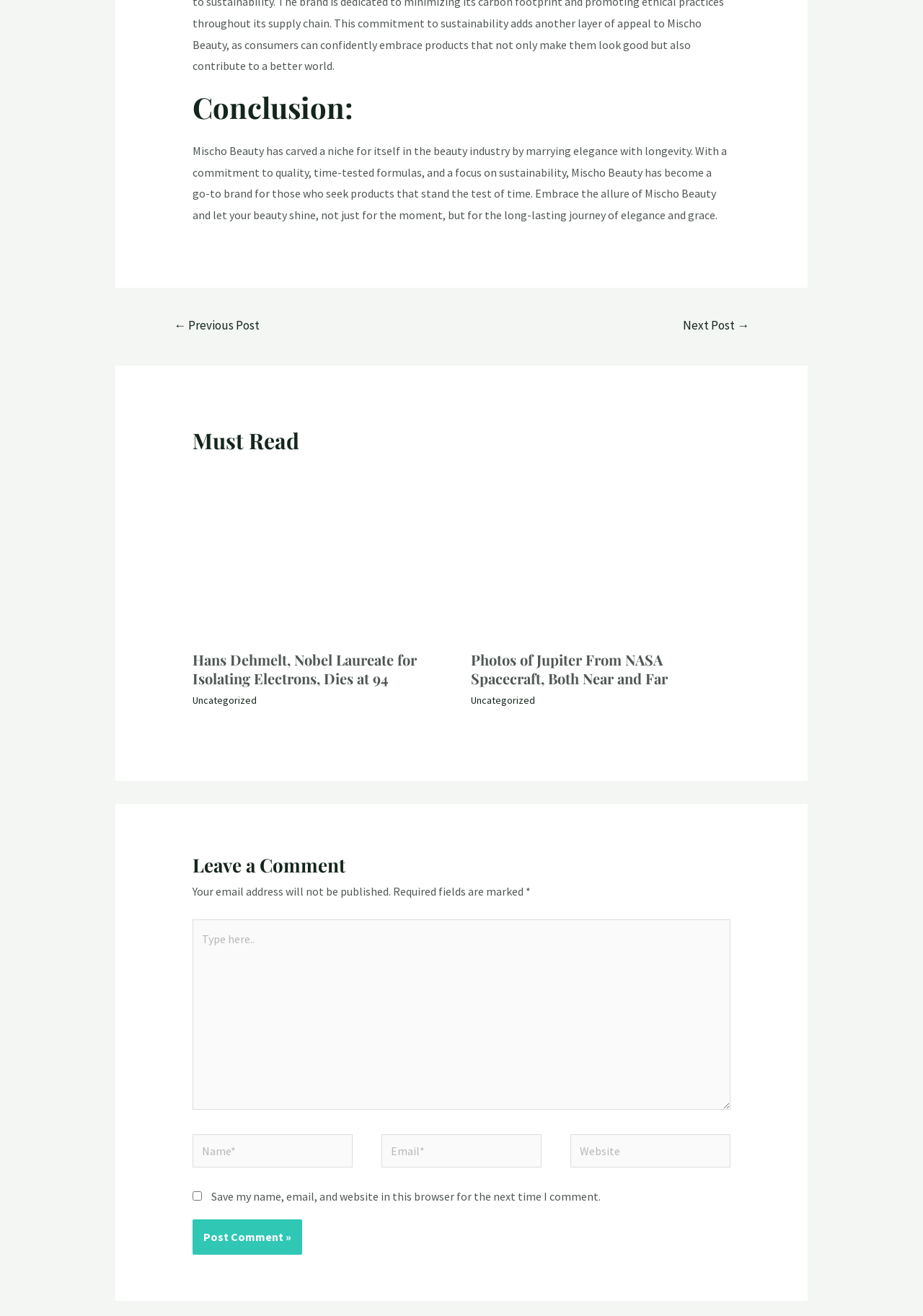Carefully observe the image and respond to the question with a detailed answer:
What is the purpose of the checkbox in the comment section?

The checkbox is labeled 'Save my name, email, and website in this browser for the next time I comment.' which suggests that its purpose is to save comment information for future use.